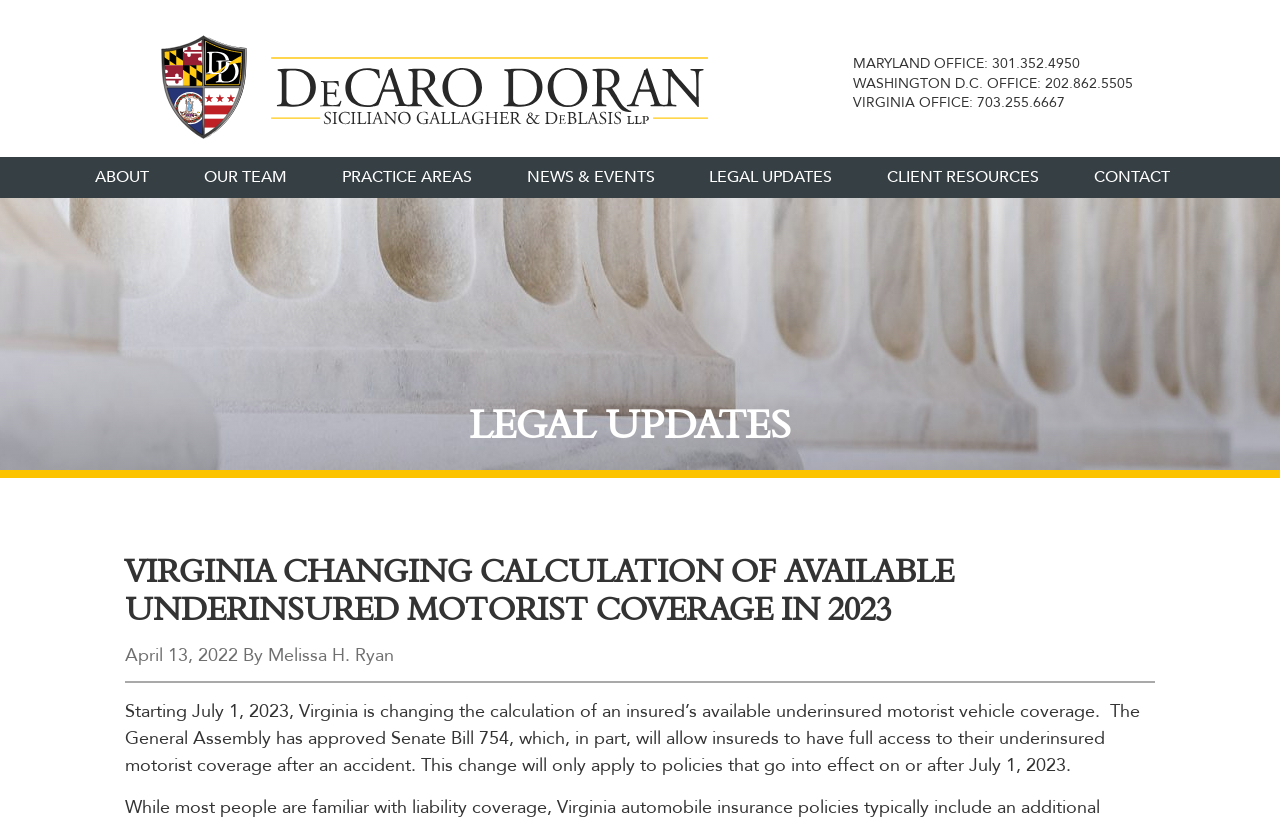Please provide a short answer using a single word or phrase for the question:
What is the phone number of the Maryland office?

301.352.4950